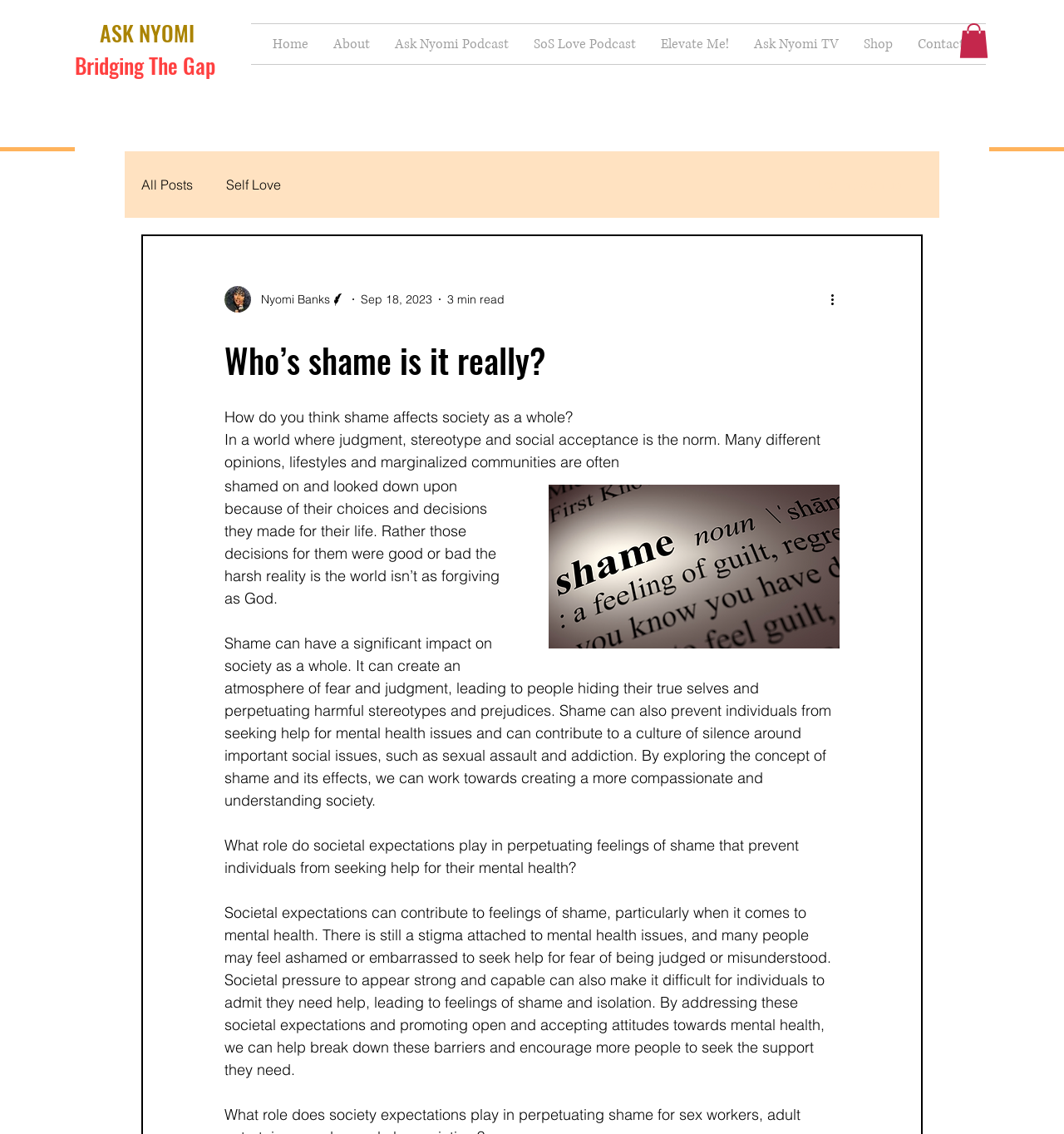Find the bounding box coordinates for the element that must be clicked to complete the instruction: "Read the 'Who’s shame is it really?' article". The coordinates should be four float numbers between 0 and 1, indicated as [left, top, right, bottom].

[0.211, 0.295, 0.789, 0.339]